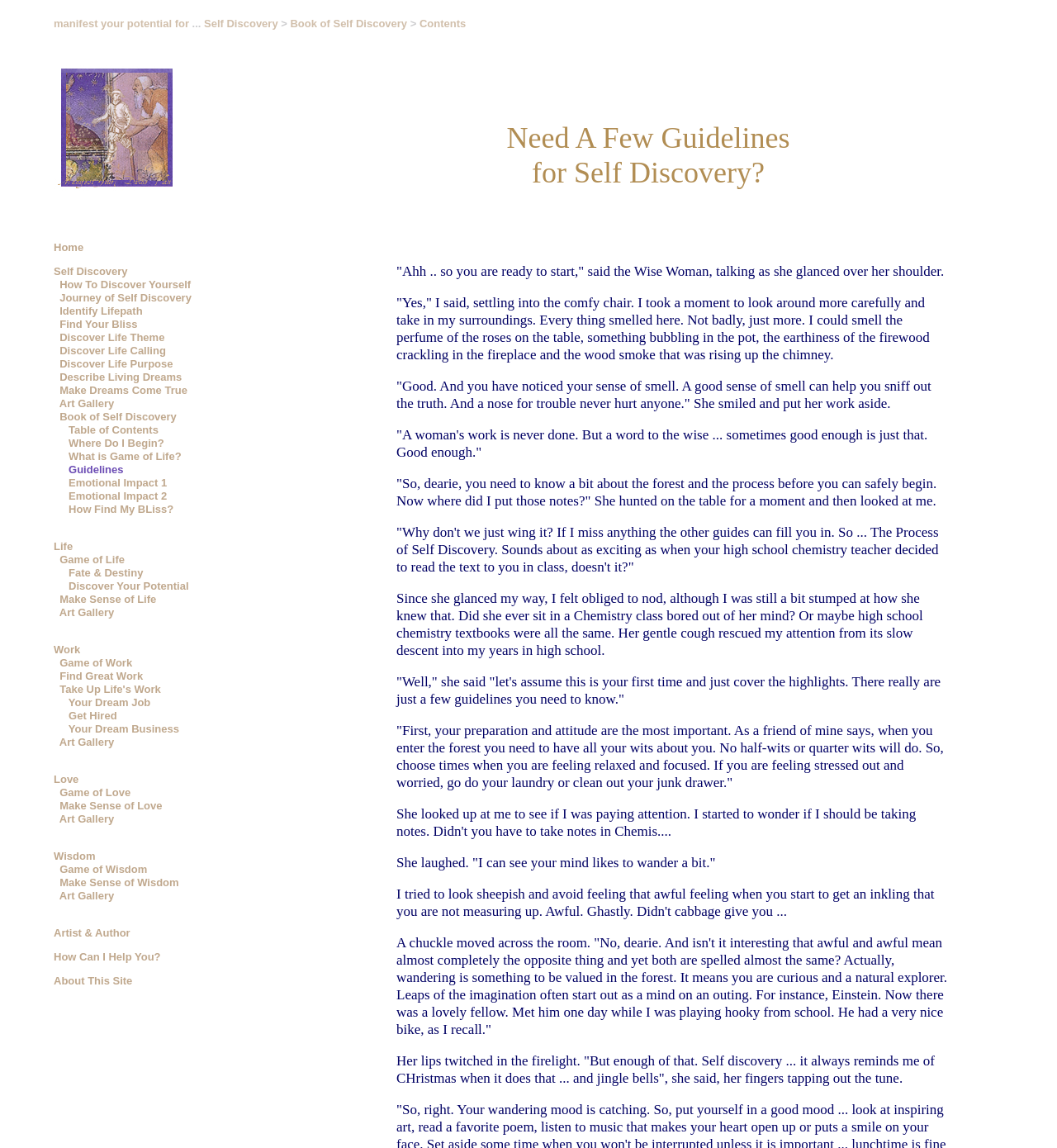What is the relationship between the Wise Woman and Einstein?
From the screenshot, supply a one-word or short-phrase answer.

They met once